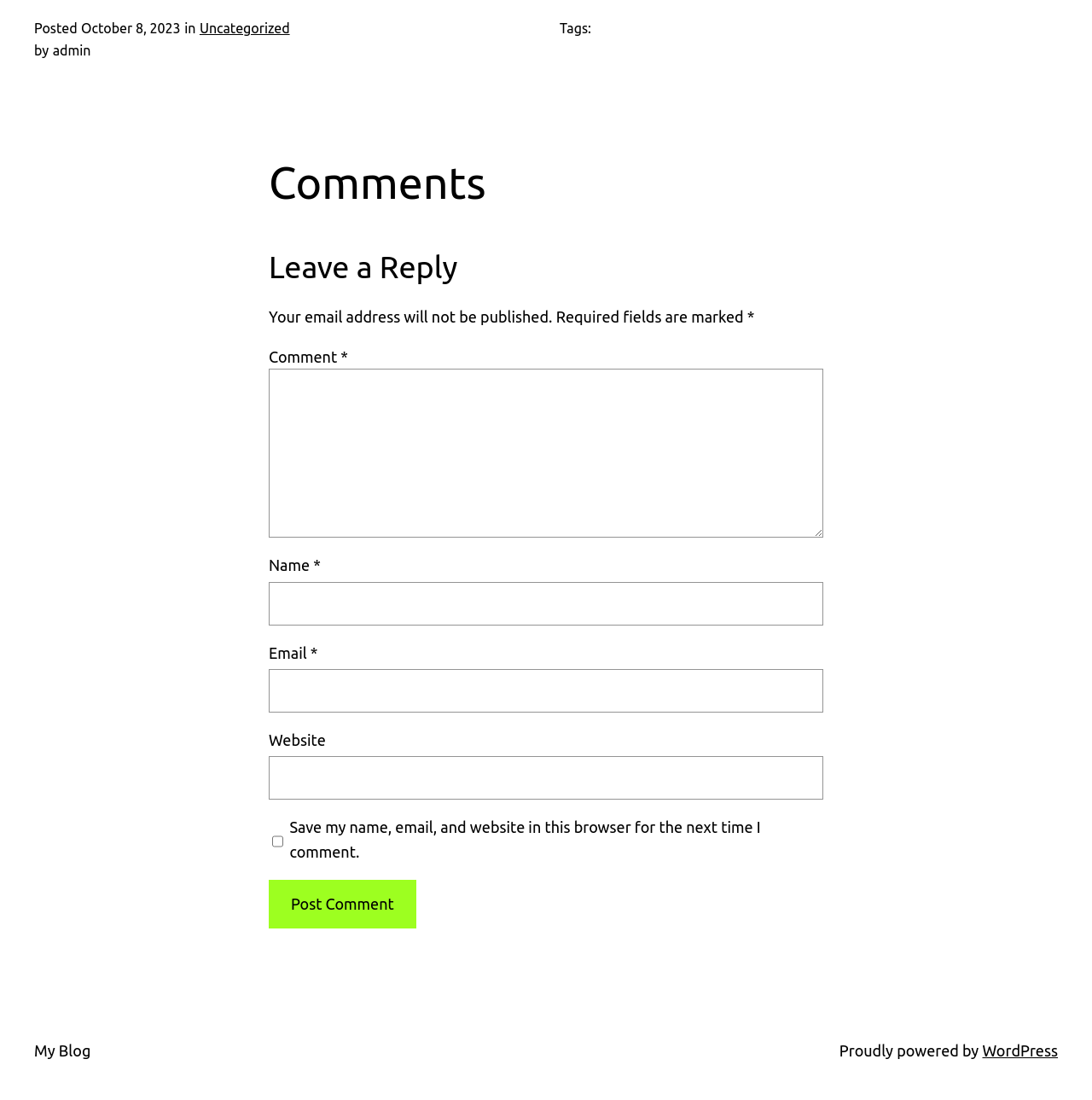How many fields are required to leave a reply?
Respond to the question with a well-detailed and thorough answer.

To leave a reply, three fields are required: Comment, Name, and Email. These fields are marked with an asterisk (*) and are located in the 'Leave a Reply' section of the webpage.